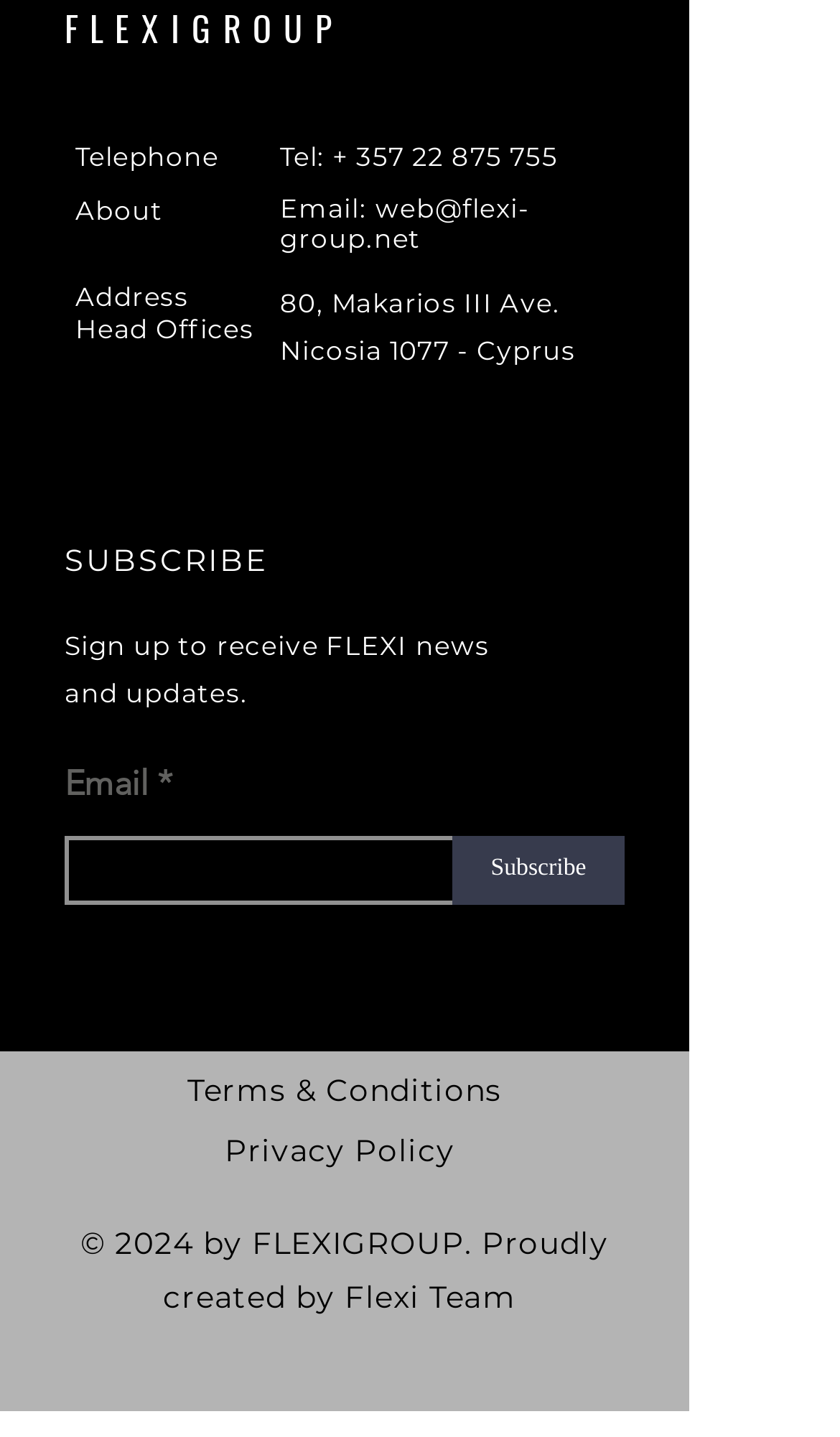Pinpoint the bounding box coordinates of the area that should be clicked to complete the following instruction: "Call the telephone number". The coordinates must be given as four float numbers between 0 and 1, i.e., [left, top, right, bottom].

[0.424, 0.097, 0.664, 0.12]